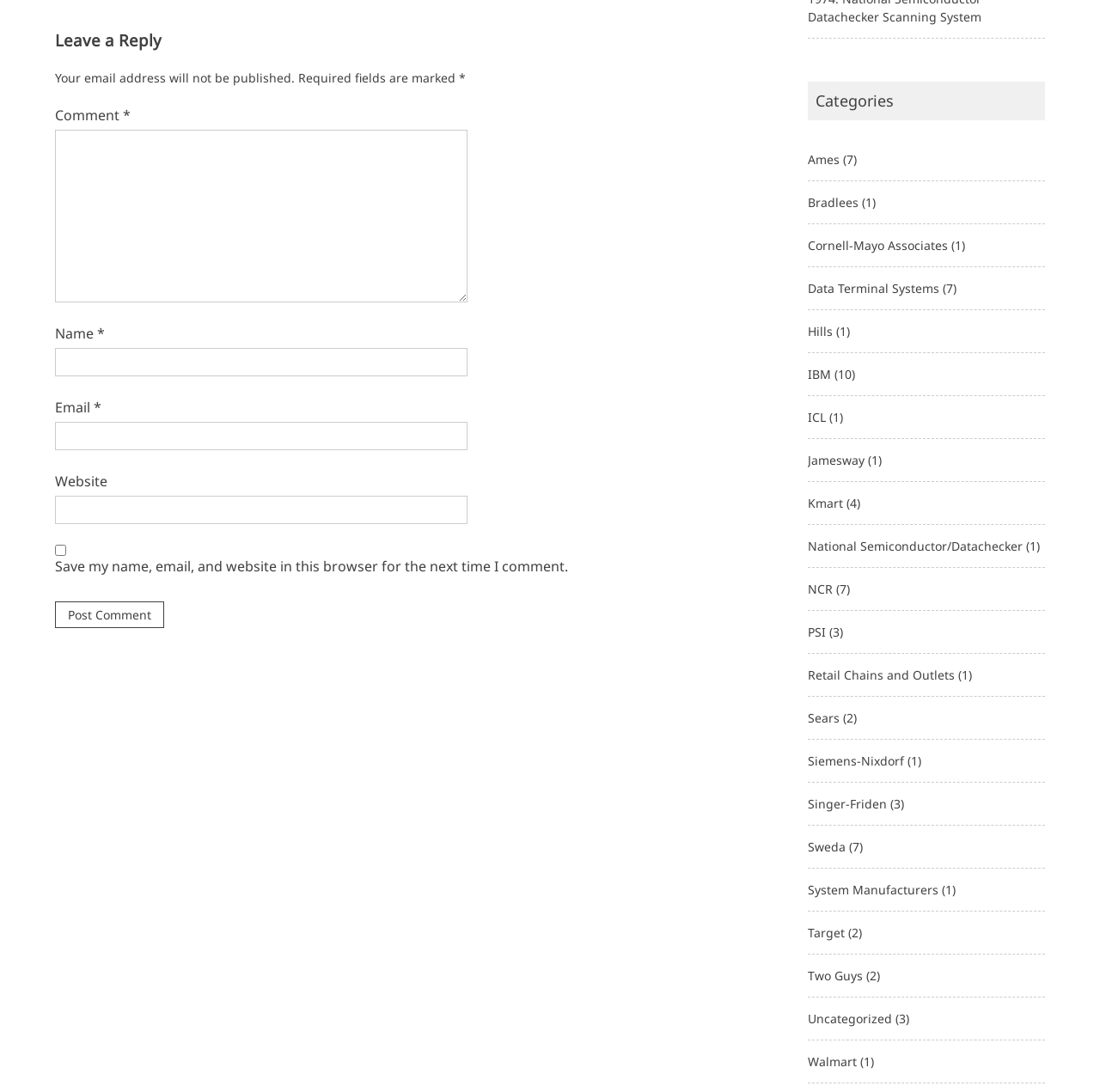What is the label of the button at the bottom of the comment form?
Could you answer the question with a detailed and thorough explanation?

The button at the bottom of the comment form is labeled 'Post Comment', indicating that it is used to submit the comment form and post the comment on the webpage.